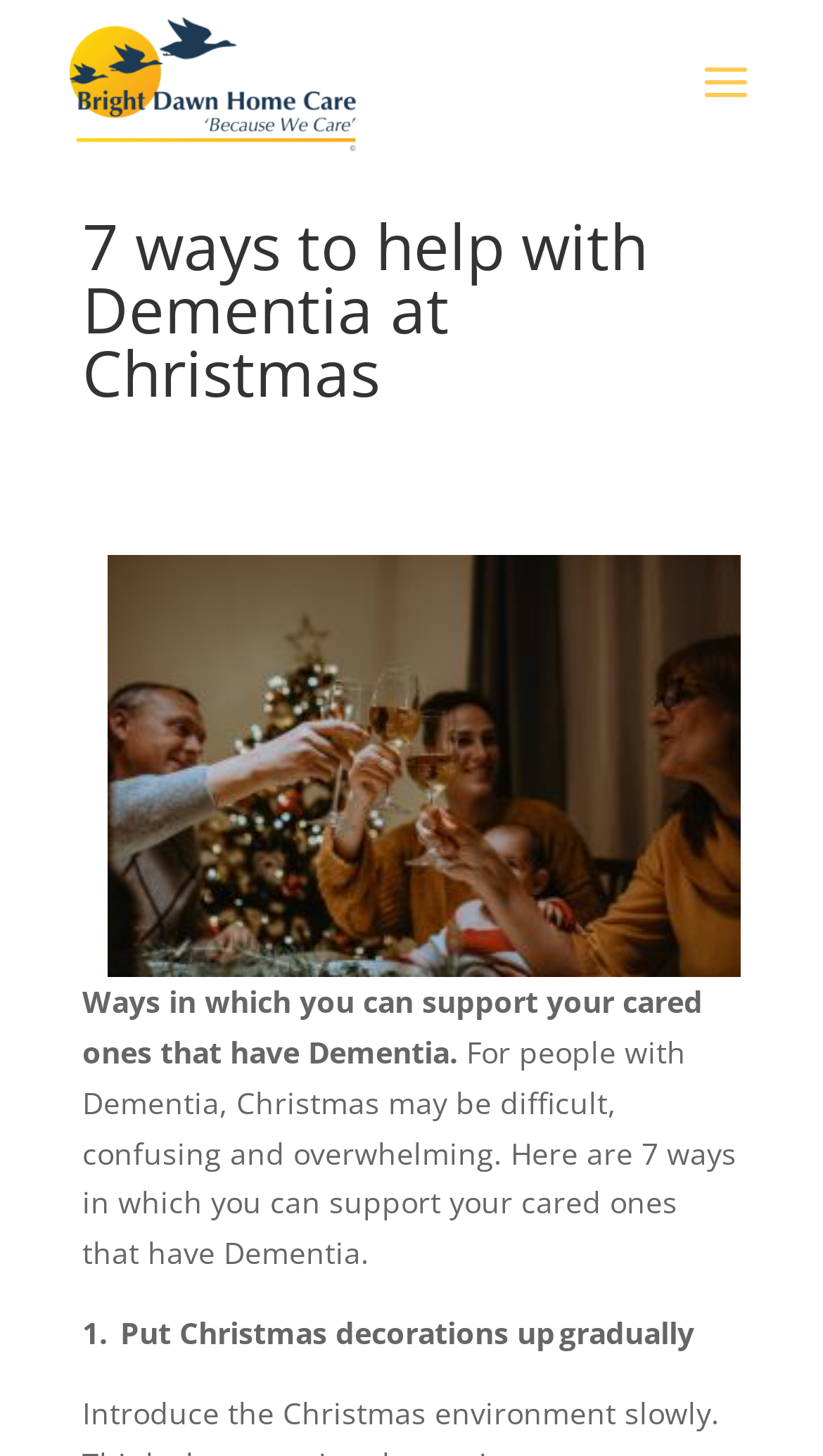What is the main topic of this webpage? Look at the image and give a one-word or short phrase answer.

Dementia at Christmas